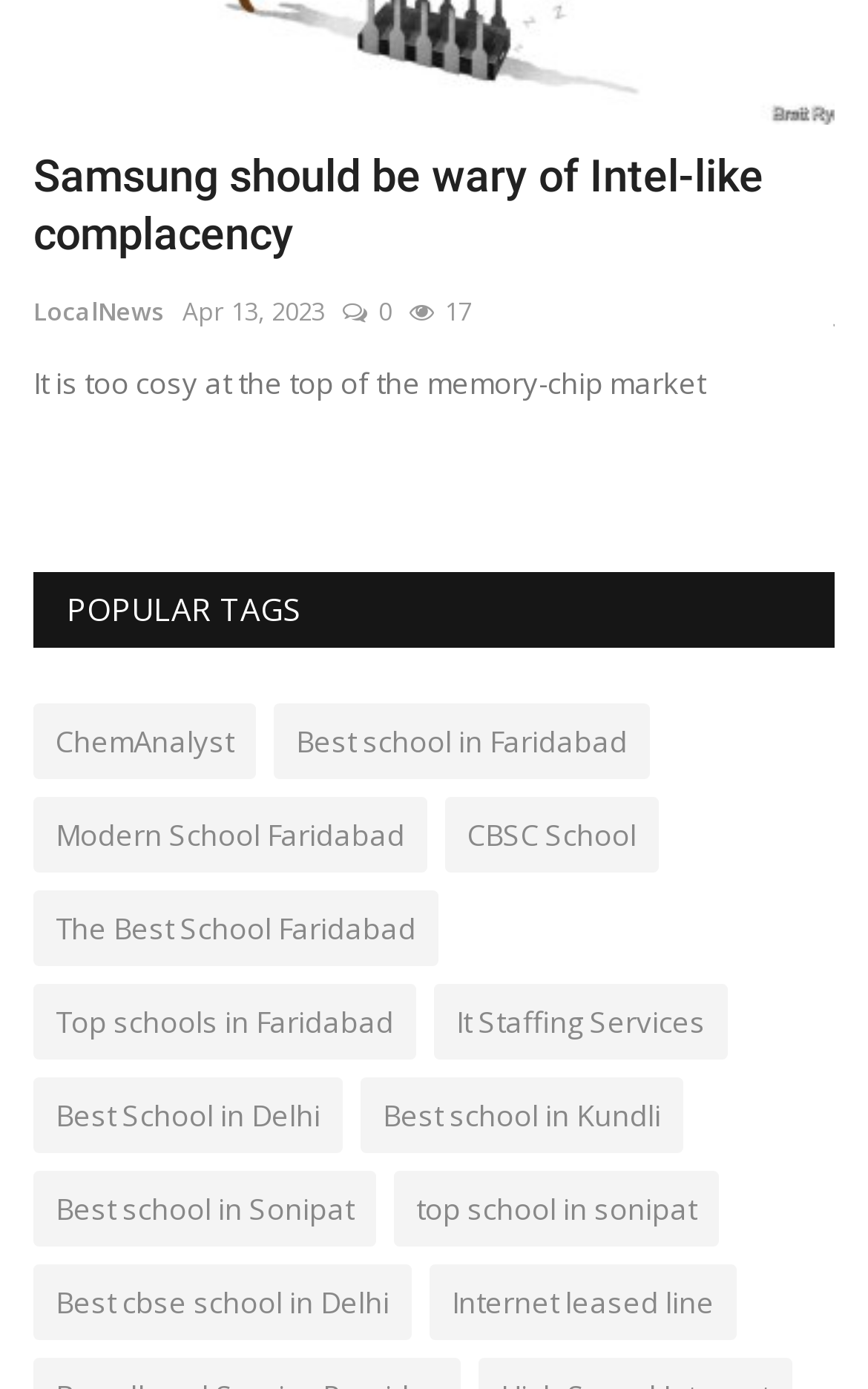Please find the bounding box coordinates of the element's region to be clicked to carry out this instruction: "Check the 'Top schools in Faridabad' link".

[0.038, 0.708, 0.479, 0.762]